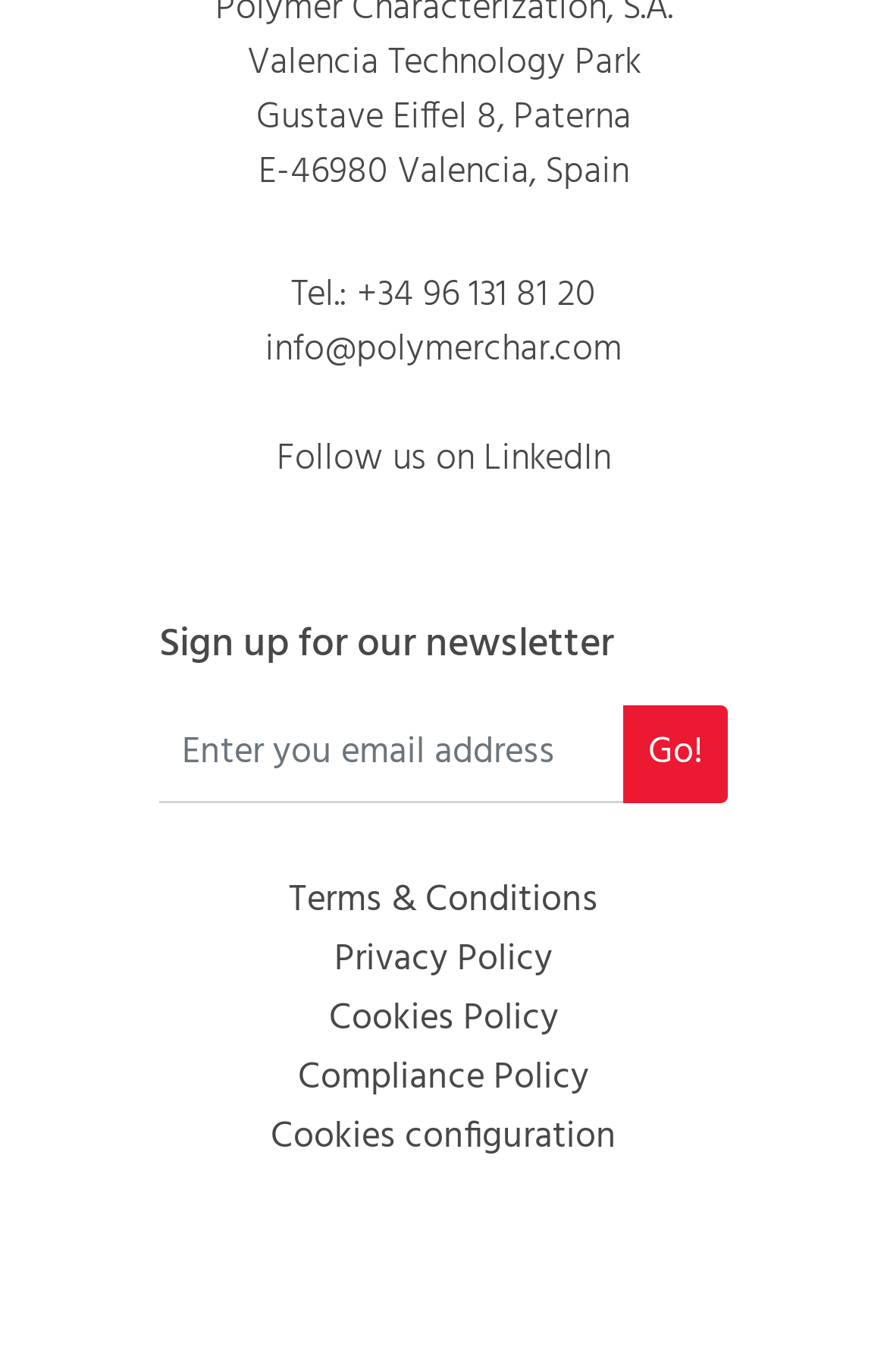Determine the bounding box coordinates of the clickable region to carry out the instruction: "Toggle the navigation menu".

None